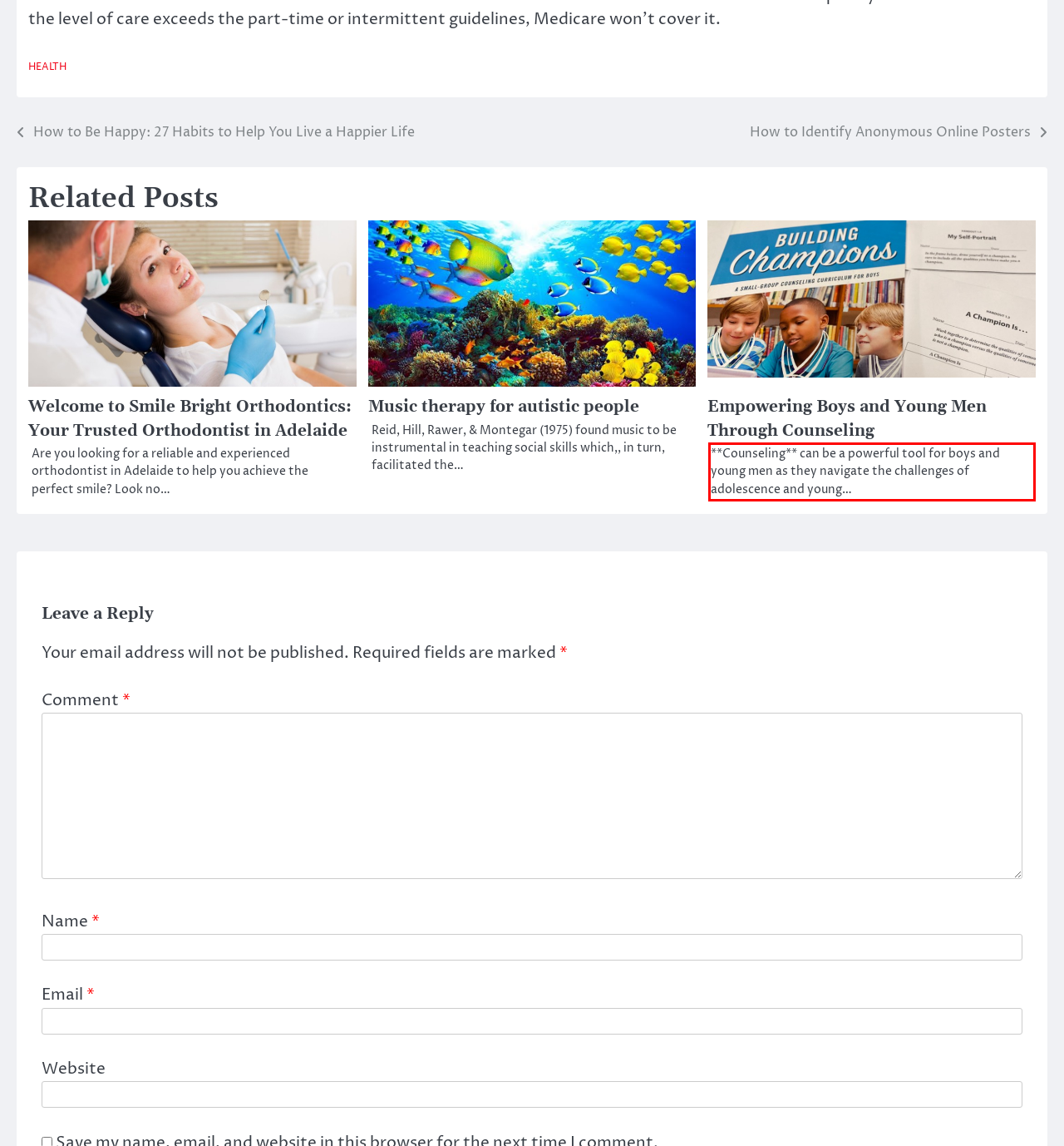Using the webpage screenshot, recognize and capture the text within the red bounding box.

**Counseling** can be a powerful tool for boys and young men as they navigate the challenges of adolescence and young…